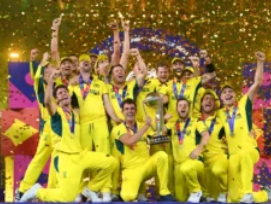Explain the content of the image in detail.

The image captures the jubilant Australian cricket team celebrating their victory after winning the 2023 Cricket World Cup Final. Dressed in their signature yellow uniforms, the players are seen joyfully lifting the coveted trophy amidst a backdrop of colorful confetti and a festive atmosphere. The ecstatic expressions on their faces reflect the culmination of their hard work and dedication throughout the tournament. This moment marks Australia's historic achievement as they secure their sixth World Cup title, highlighting their dominance in the sport. The celebration not only showcases the team's triumph but also symbolizes the spirit and excitement surrounding cricket as a unifying sport.